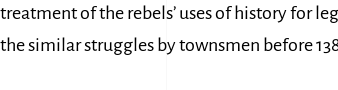Respond with a single word or phrase to the following question: What event is referenced in the text surrounding the logo?

1381 rebellion